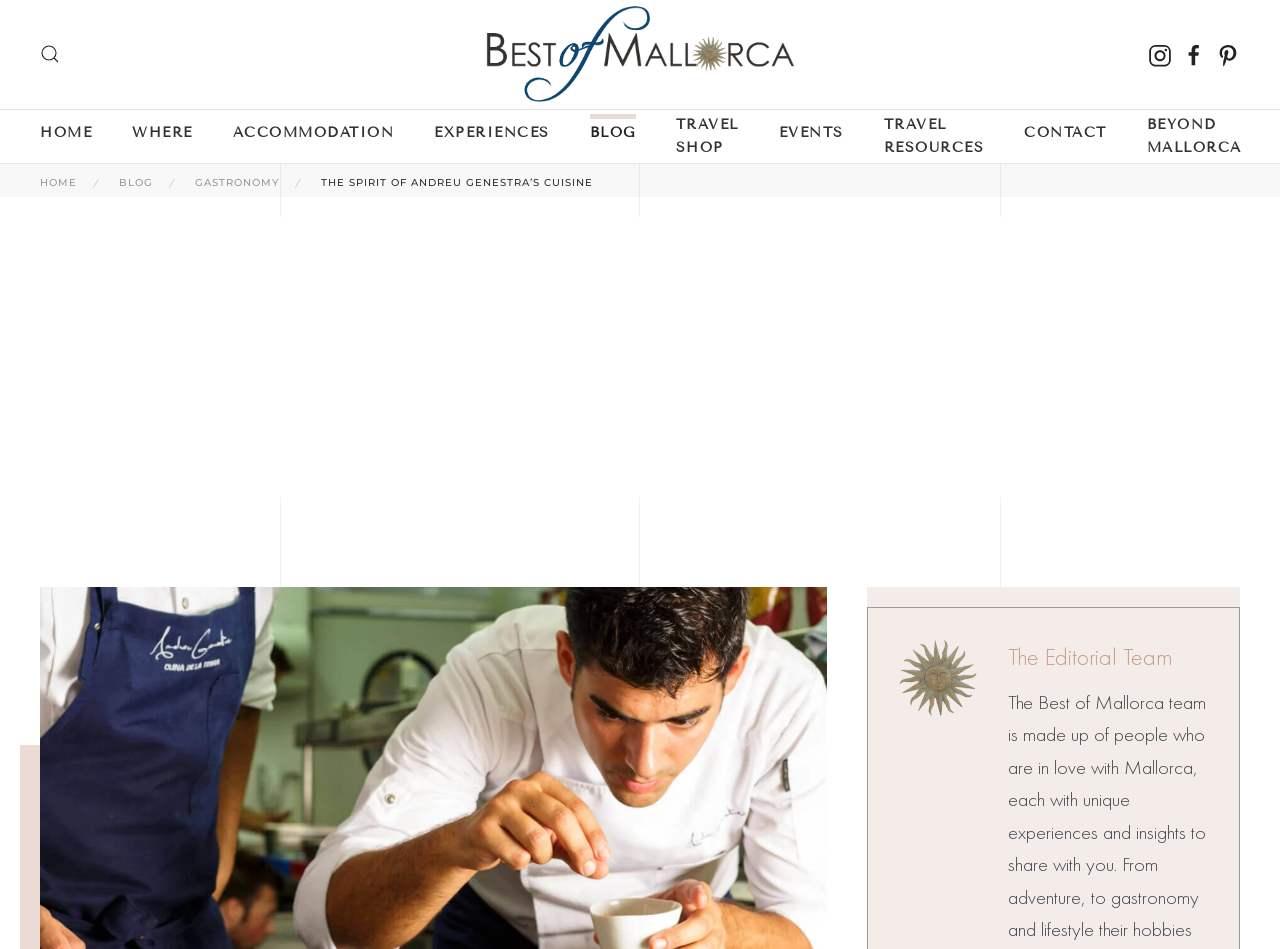How many navigation links are there?
Look at the image and respond with a single word or a short phrase.

12